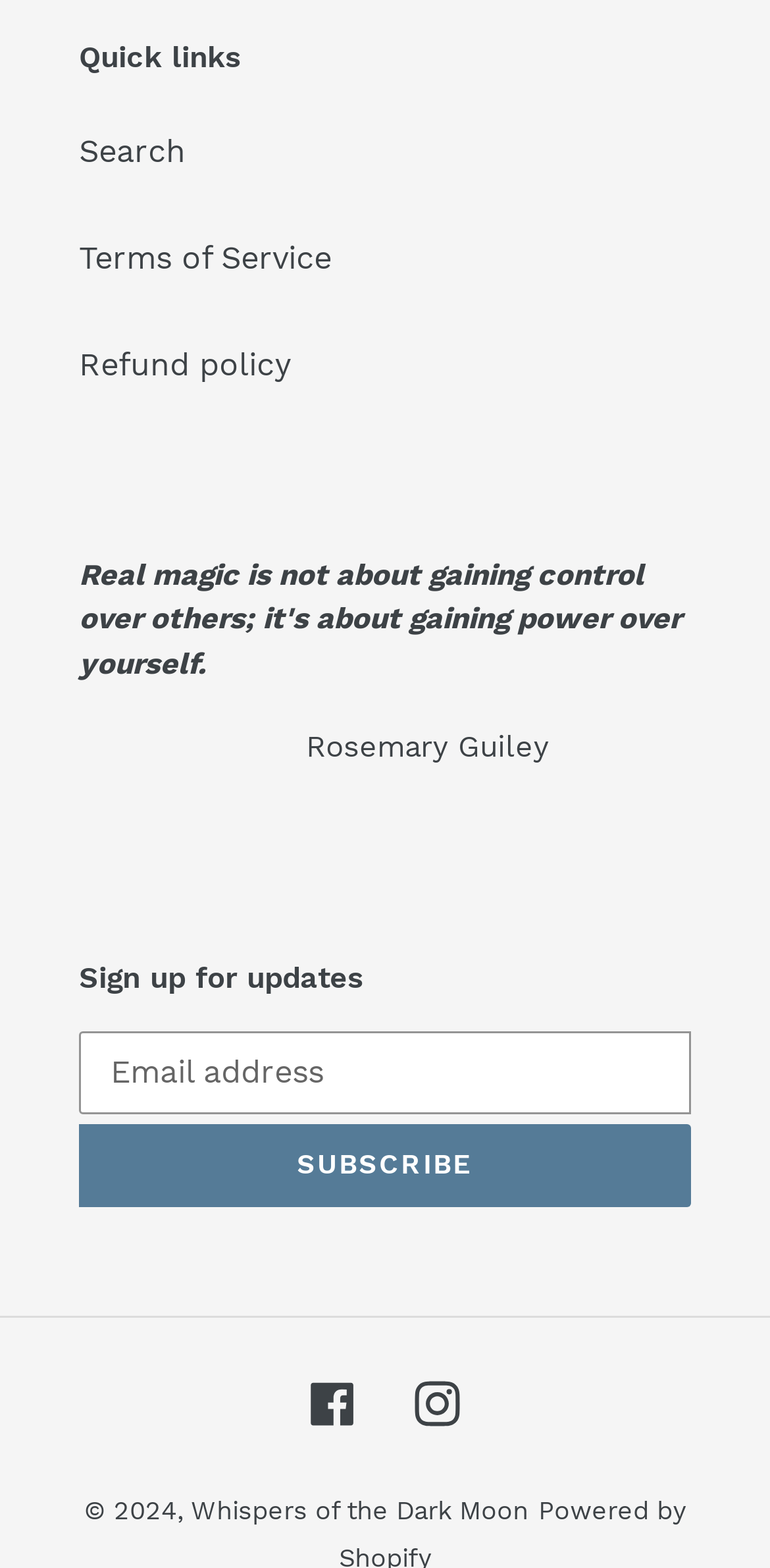What is the purpose of the textbox?
Based on the image, answer the question with as much detail as possible.

The textbox is labeled as 'Email address' and is required, indicating that it is used to input an email address, likely for subscribing to updates.